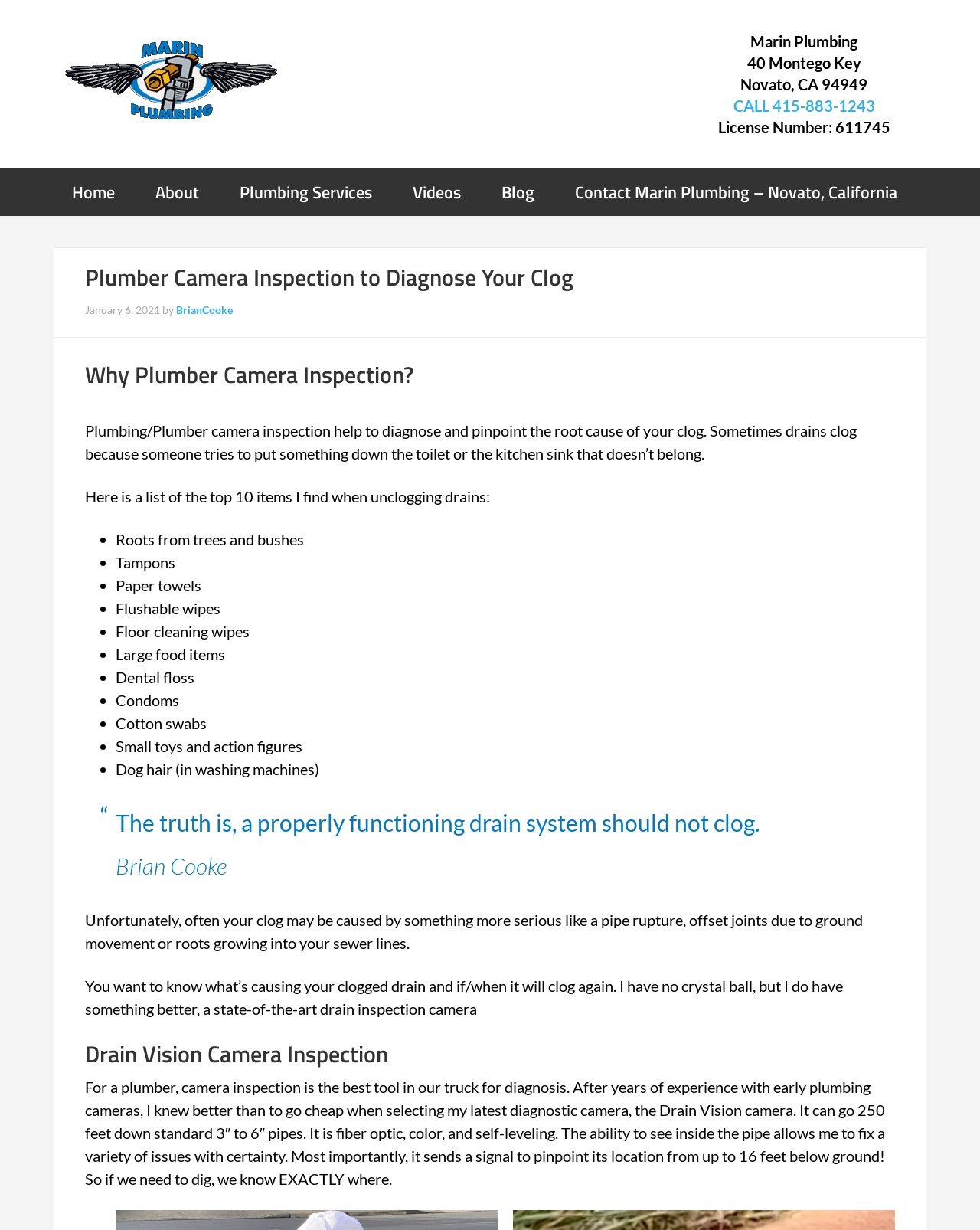Who wrote the article about plumber camera inspection?
Please provide a single word or phrase answer based on the image.

Brian Cooke